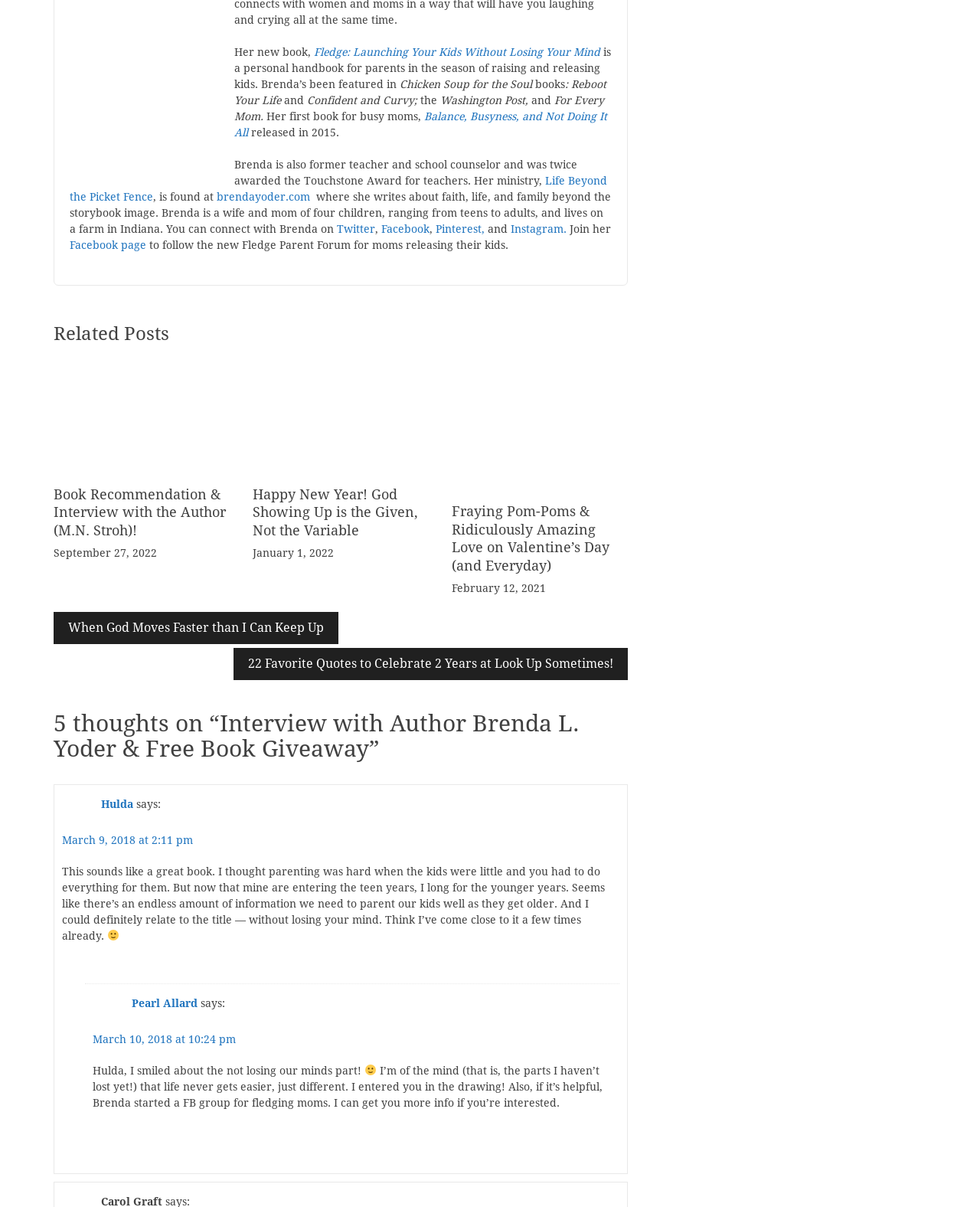Using the provided element description, identify the bounding box coordinates as (top-left x, top-left y, bottom-right x, bottom-right y). Ensure all values are between 0 and 1. Description: Pearl Allard

[0.134, 0.826, 0.202, 0.836]